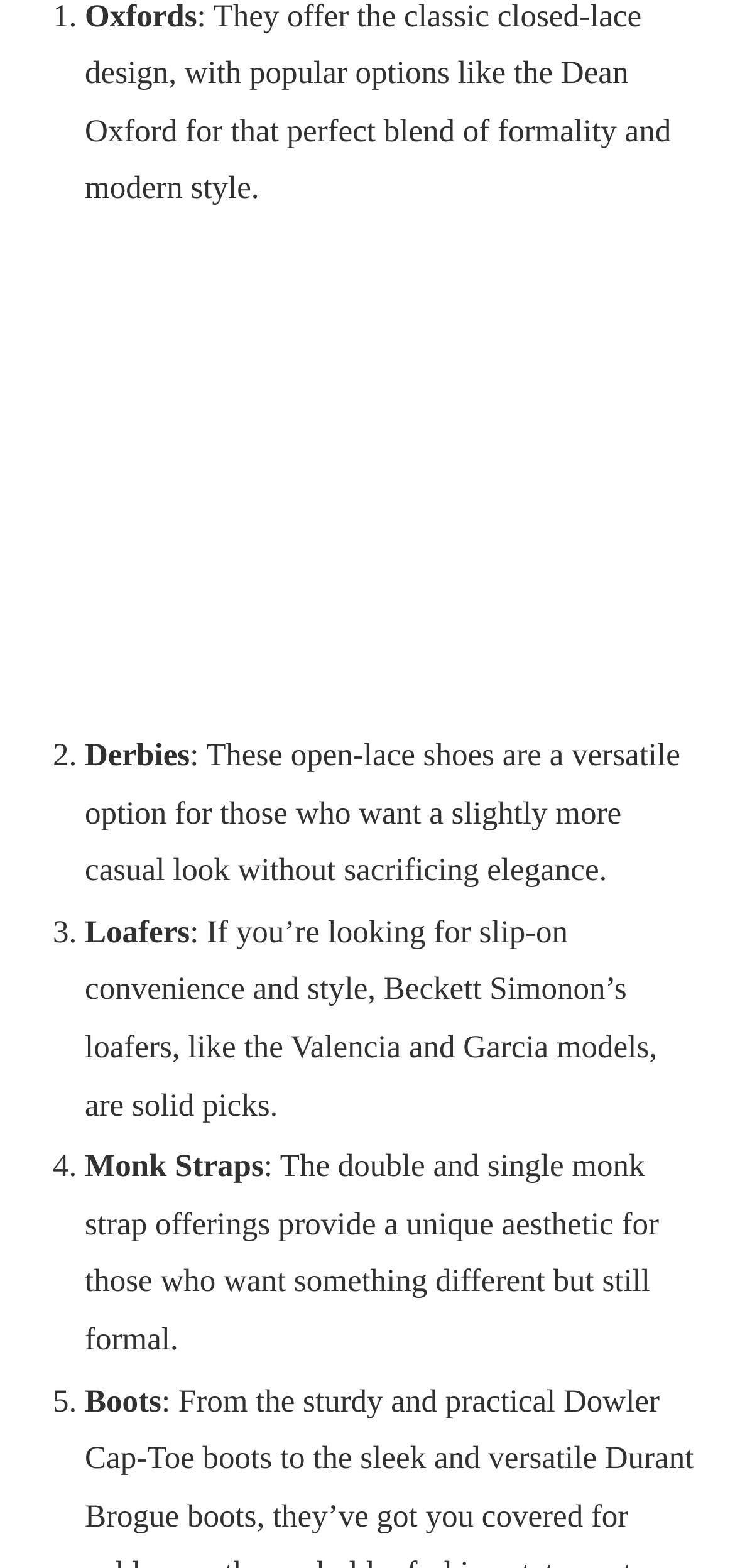Identify the bounding box coordinates for the region of the element that should be clicked to carry out the instruction: "learn about Loafers". The bounding box coordinates should be four float numbers between 0 and 1, i.e., [left, top, right, bottom].

[0.115, 0.583, 0.258, 0.605]